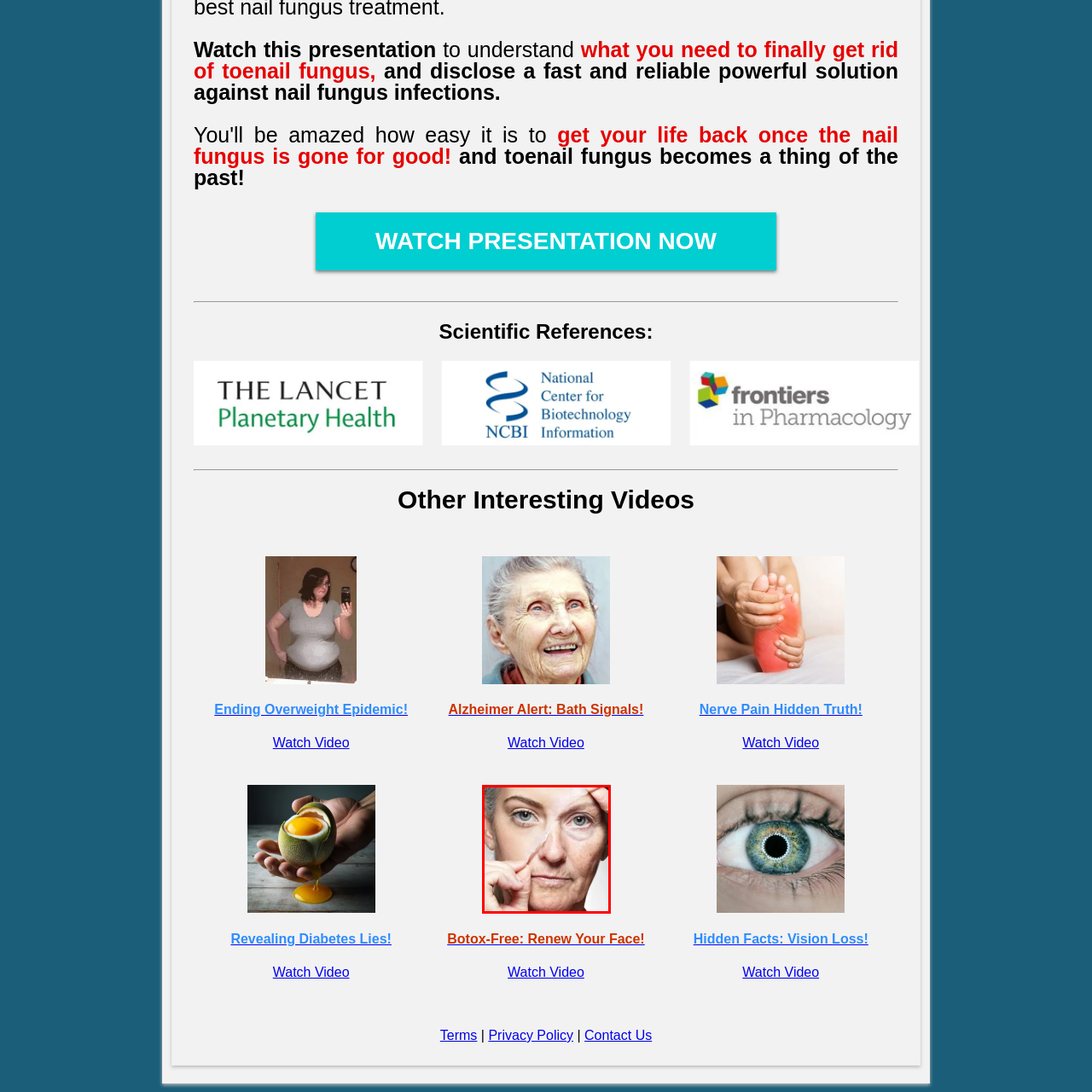Please examine the image within the red bounding box and provide an answer to the following question using a single word or phrase:
What color is the woman's hair?

Silver